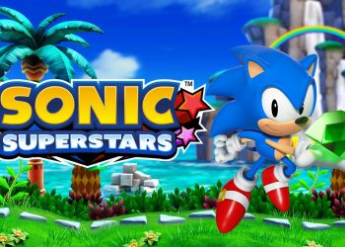Please respond to the question using a single word or phrase:
What is the dominant color of the background in the image?

Green